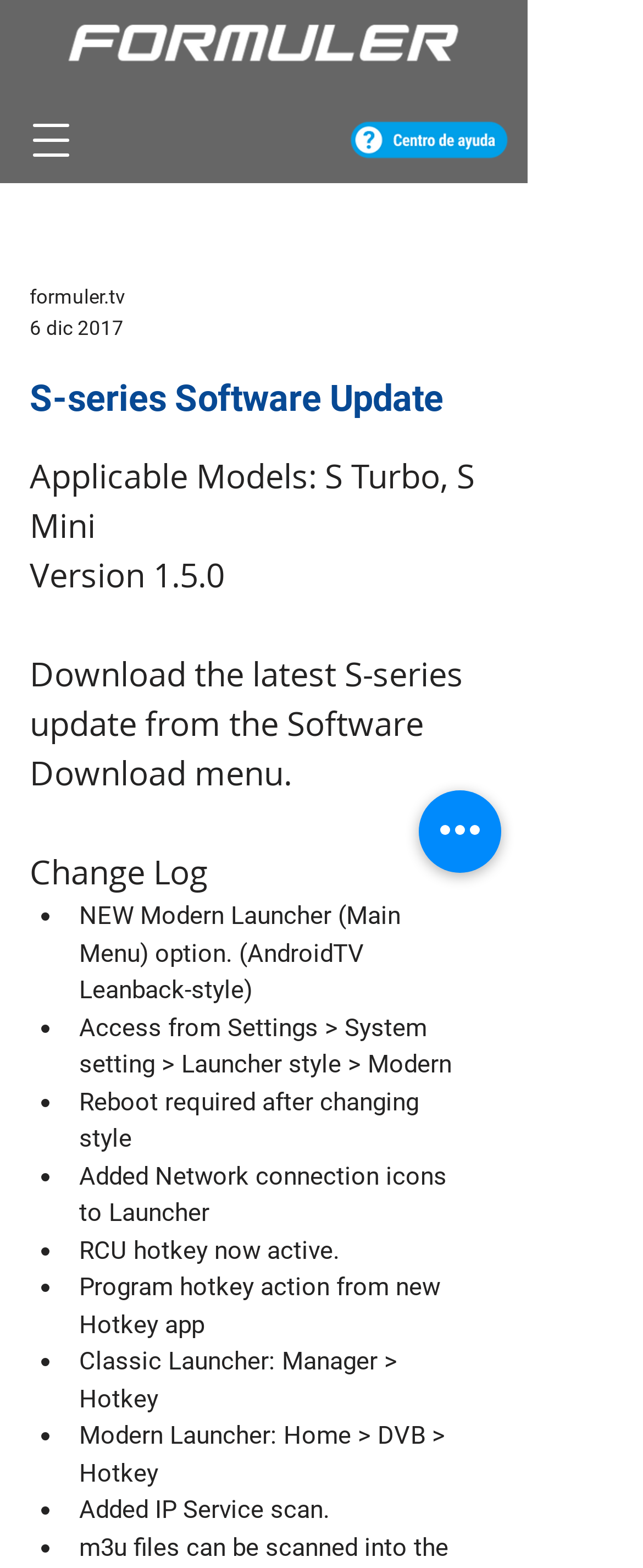Determine the bounding box coordinates for the UI element described. Format the coordinates as (top-left x, top-left y, bottom-right x, bottom-right y) and ensure all values are between 0 and 1. Element description: aria-label="Open navigation menu"

[0.015, 0.063, 0.144, 0.116]